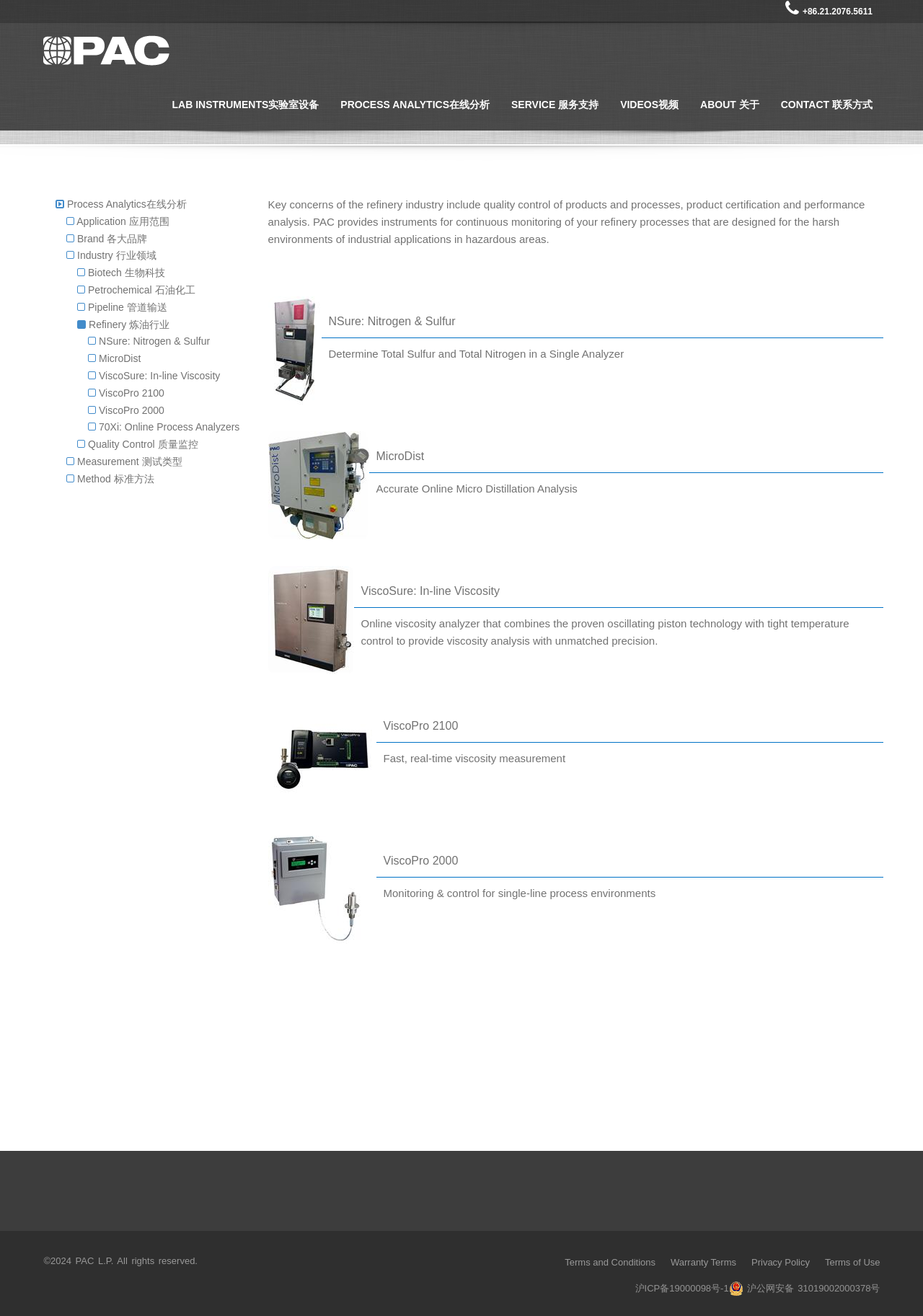Find the bounding box coordinates of the area that needs to be clicked in order to achieve the following instruction: "Click the PROCESS ANALYTICS link". The coordinates should be specified as four float numbers between 0 and 1, i.e., [left, top, right, bottom].

[0.357, 0.05, 0.542, 0.099]